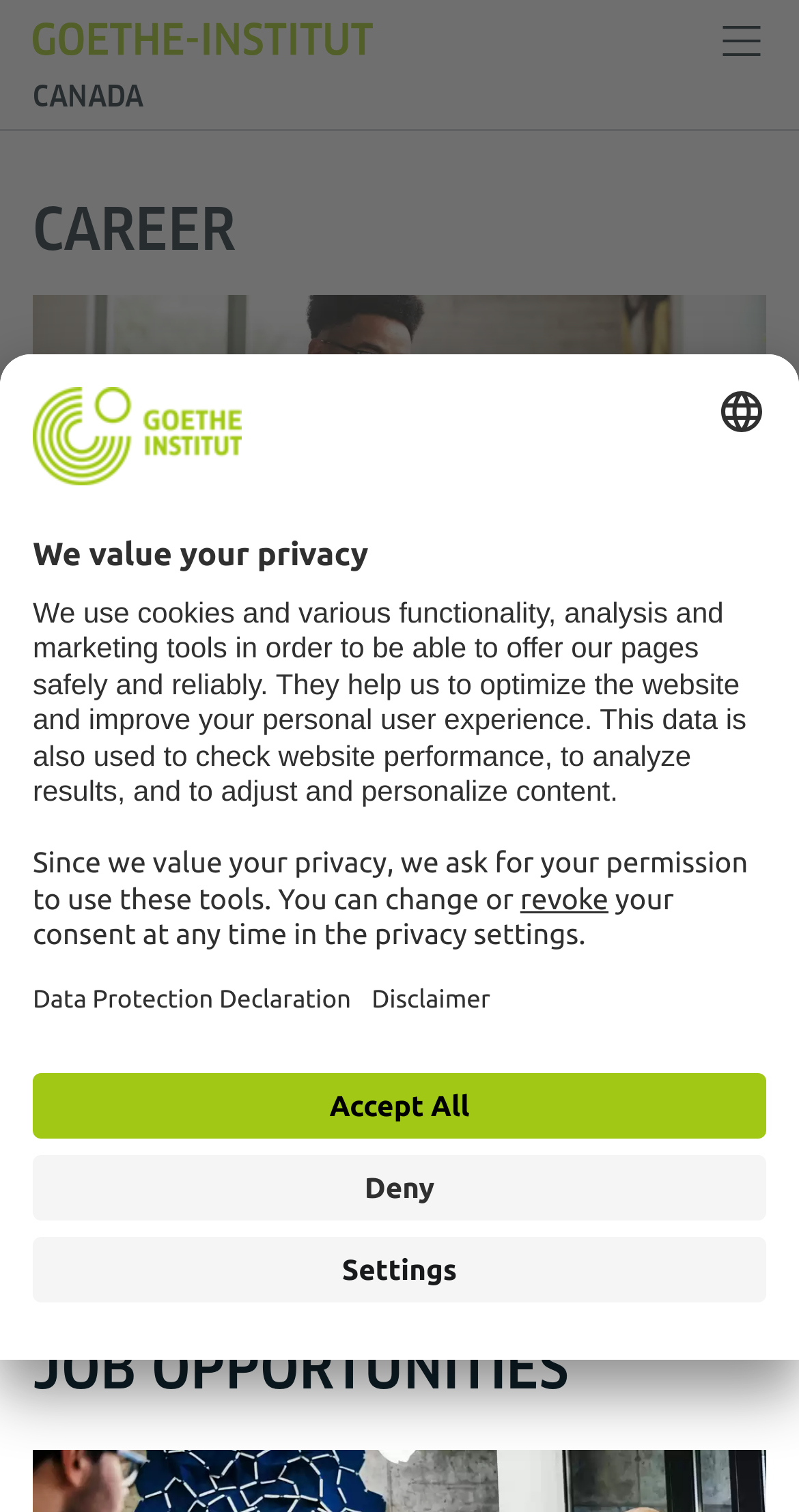What type of opportunities are available on this website?
Carefully analyze the image and provide a thorough answer to the question.

The type of opportunities available on this website can be inferred from the heading 'JOB OPPORTUNITIES' which suggests that the website provides job opportunities.